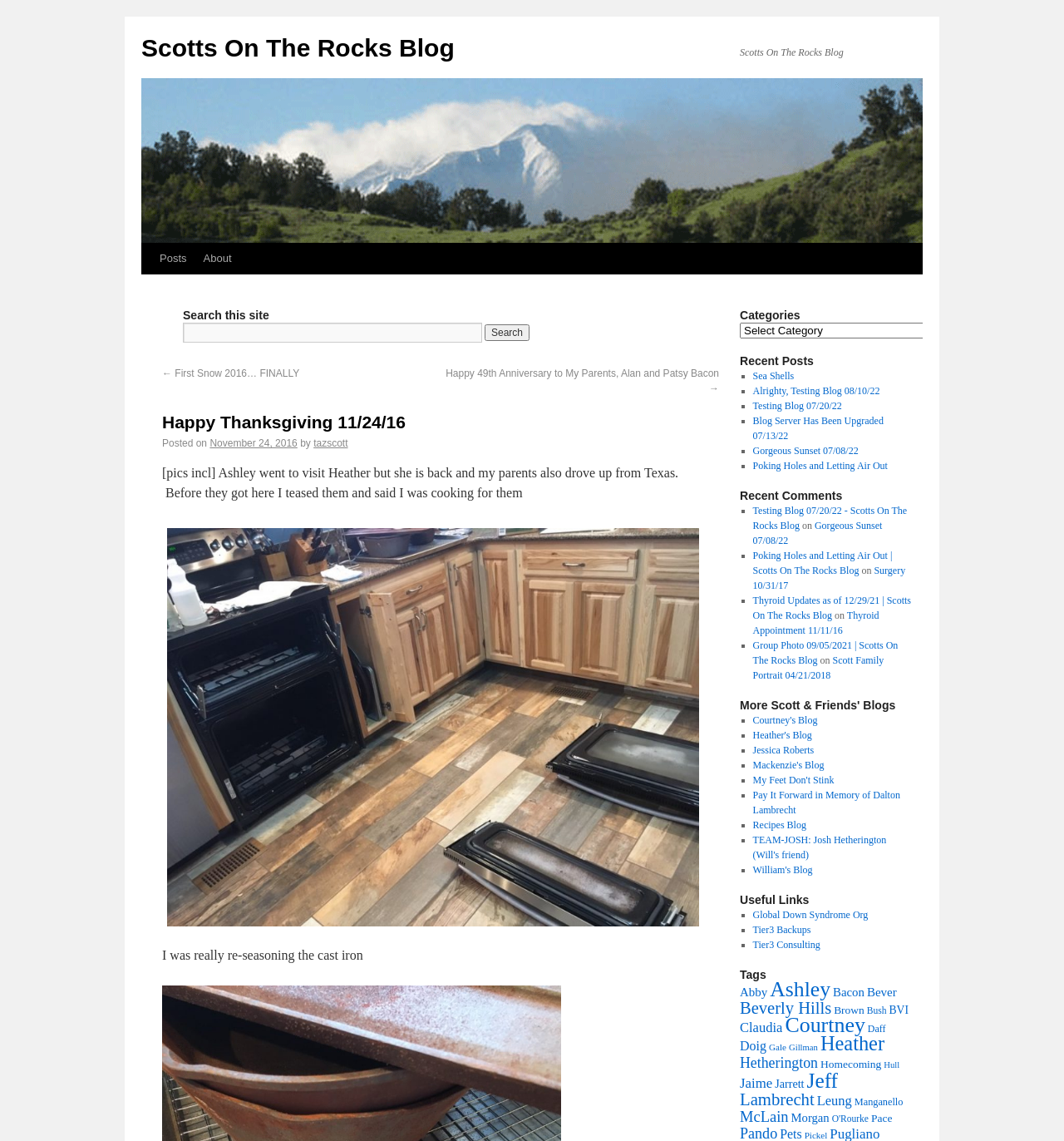Please determine the heading text of this webpage.

Happy Thanksgiving 11/24/16